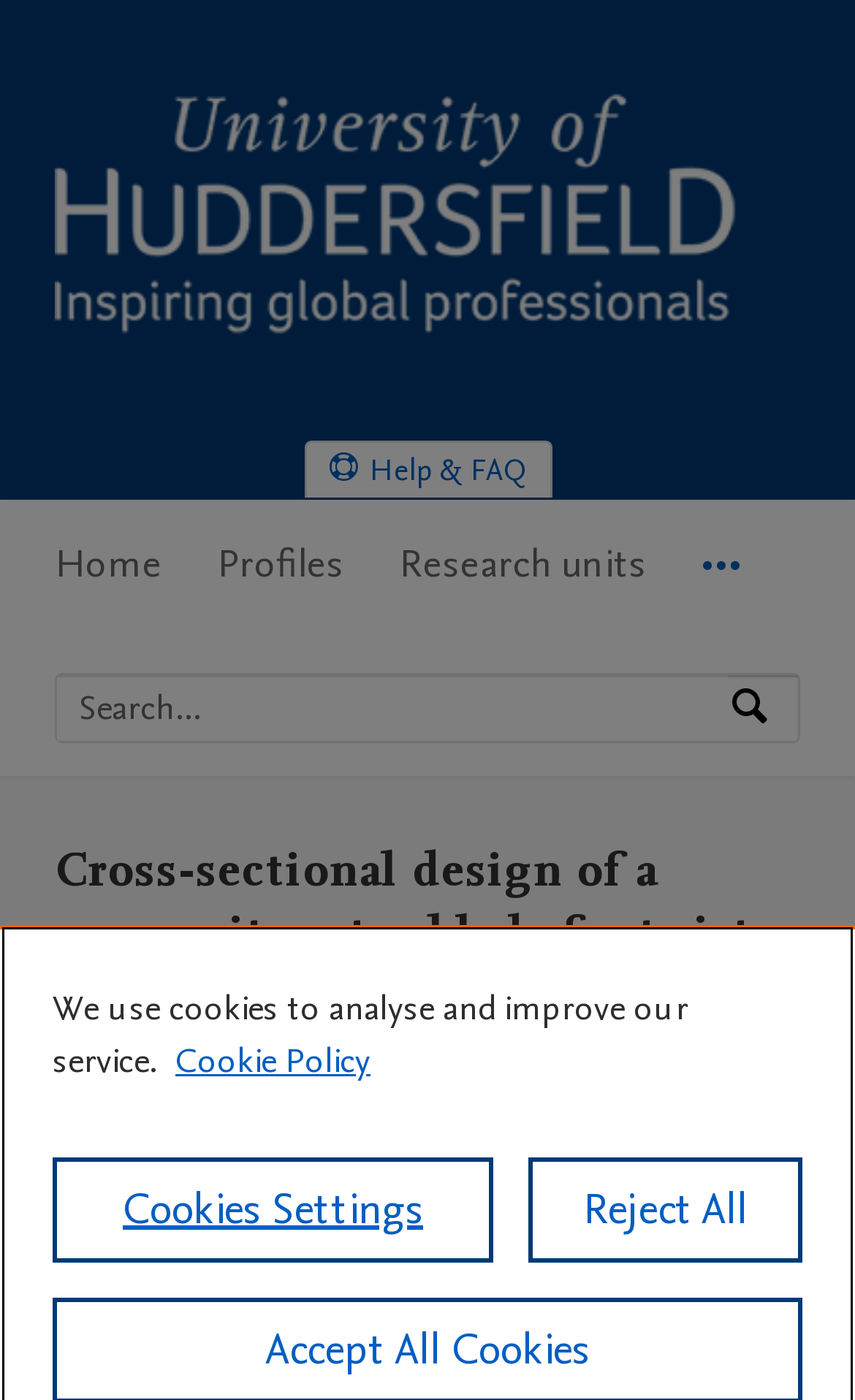Specify the bounding box coordinates of the area to click in order to execute this command: 'Get help and FAQ'. The coordinates should consist of four float numbers ranging from 0 to 1, and should be formatted as [left, top, right, bottom].

[0.358, 0.316, 0.642, 0.355]